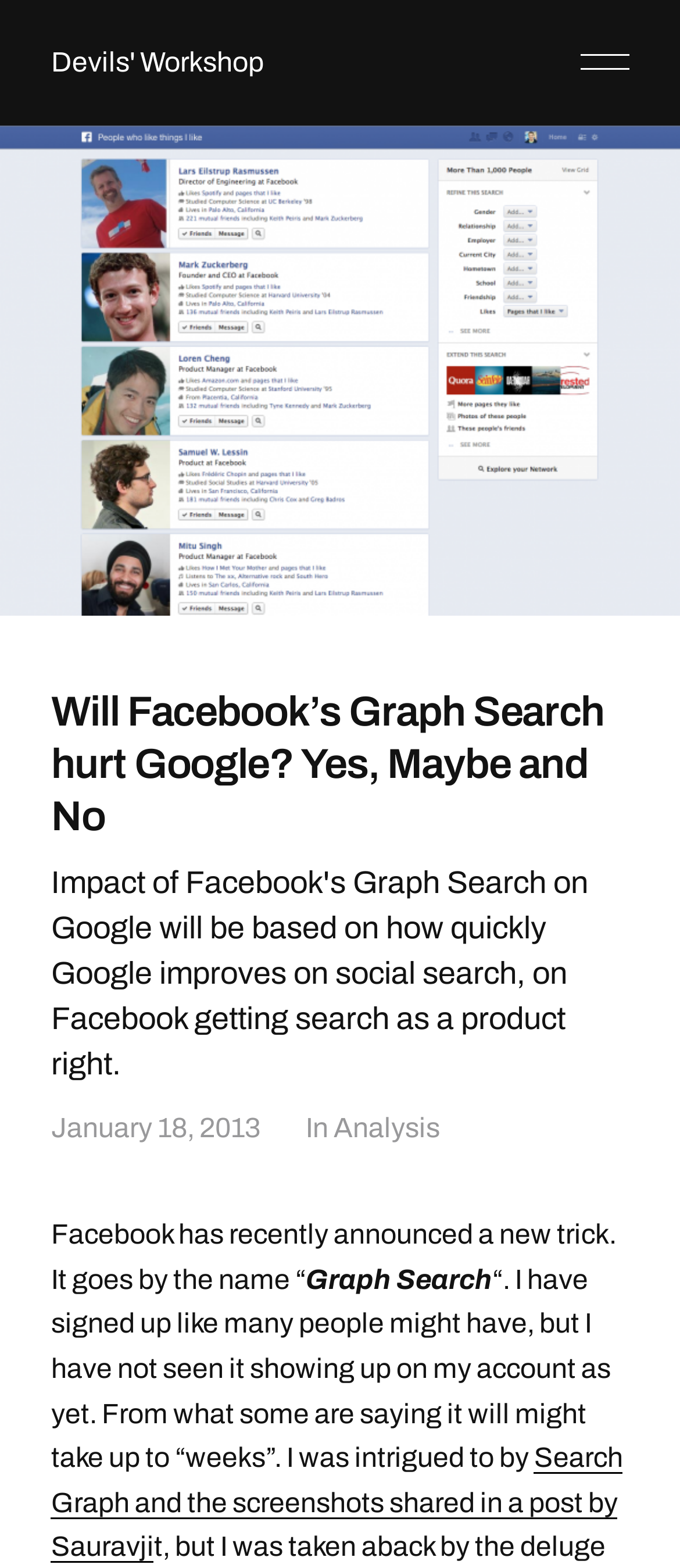Give a short answer to this question using one word or a phrase:
What is the topic of the article?

Impact of Facebook's Graph Search on Google